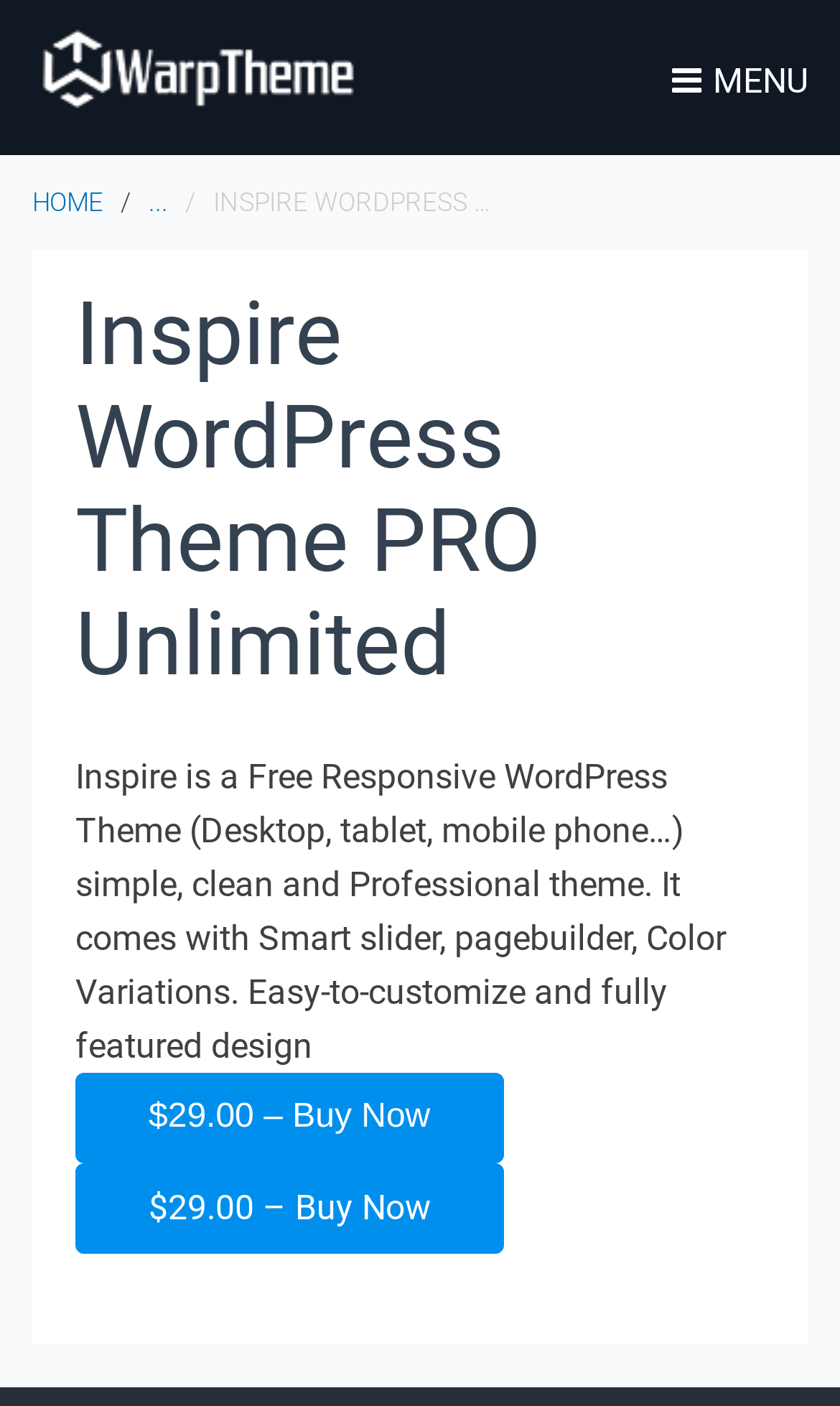Generate an in-depth caption that captures all aspects of the webpage.

The webpage is about the Inspire WordPress Theme PRO Unlimited, a free responsive WordPress theme. At the top left, there is a link to WarpTheme, accompanied by a small image of the same name. On the top right, there is a primary navigation menu with a single link labeled "MENU". 

Below the navigation menu, there is a main section that spans the entire width of the page. It contains several links, including "HOME" and an ellipsis, followed by a heading that reads "INSPIRE WORDPRESS THEME PRO UNLIMITED". 

Further down, there is another main section that takes up most of the page's real estate. It contains an article with a heading that matches the theme's name. Below the heading, there is a paragraph of text that describes the theme's features, including its responsiveness, simplicity, and customization options. 

Underneath the paragraph, there are two buttons, both priced at $29.00, with one of them having a "Loading" indicator. The buttons are likely for purchasing the theme. Overall, the webpage is focused on promoting and selling the Inspire WordPress Theme PRO Unlimited.